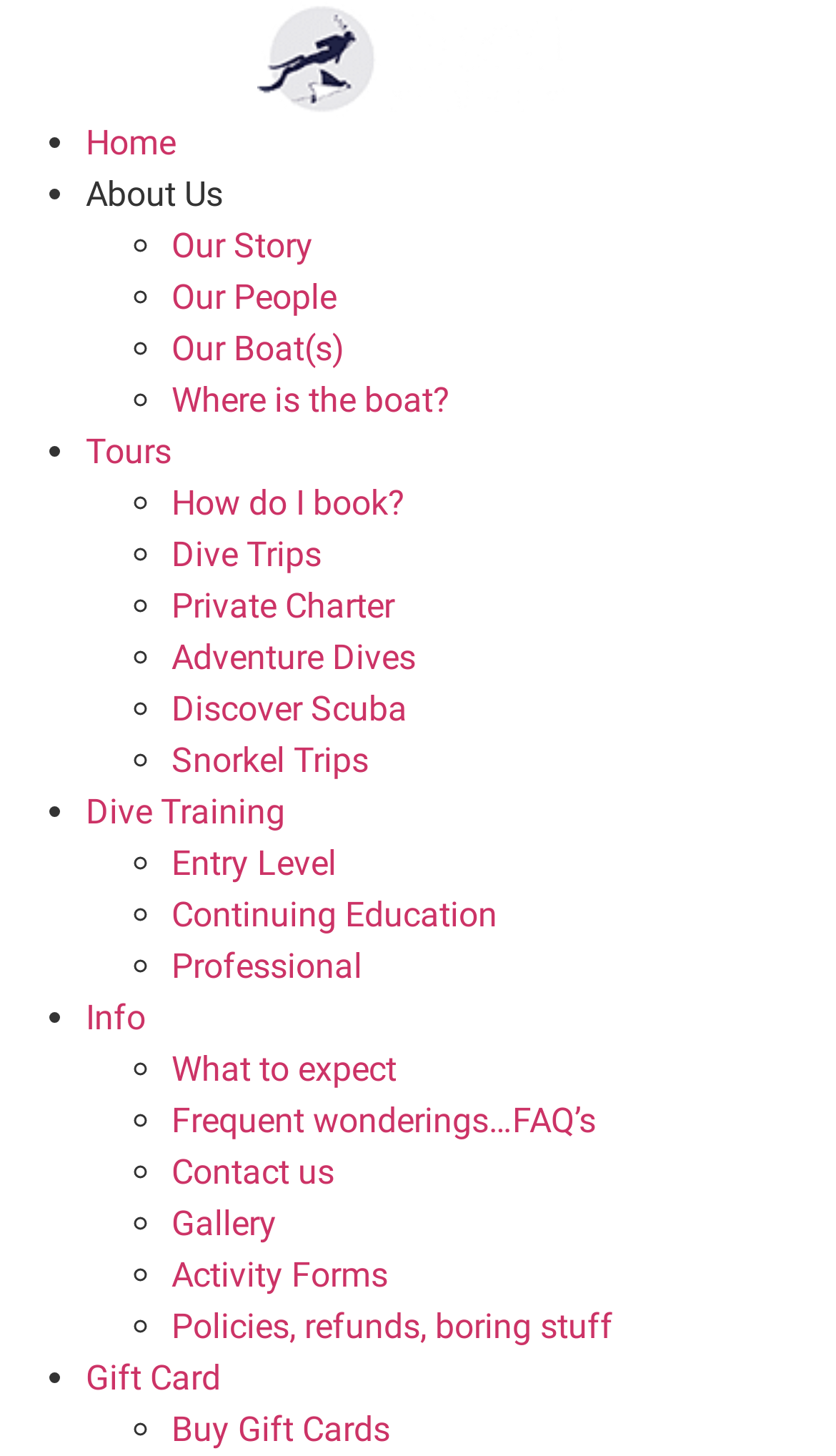Please determine the bounding box coordinates of the element to click in order to execute the following instruction: "View cookies". The coordinates should be four float numbers between 0 and 1, specified as [left, top, right, bottom].

None